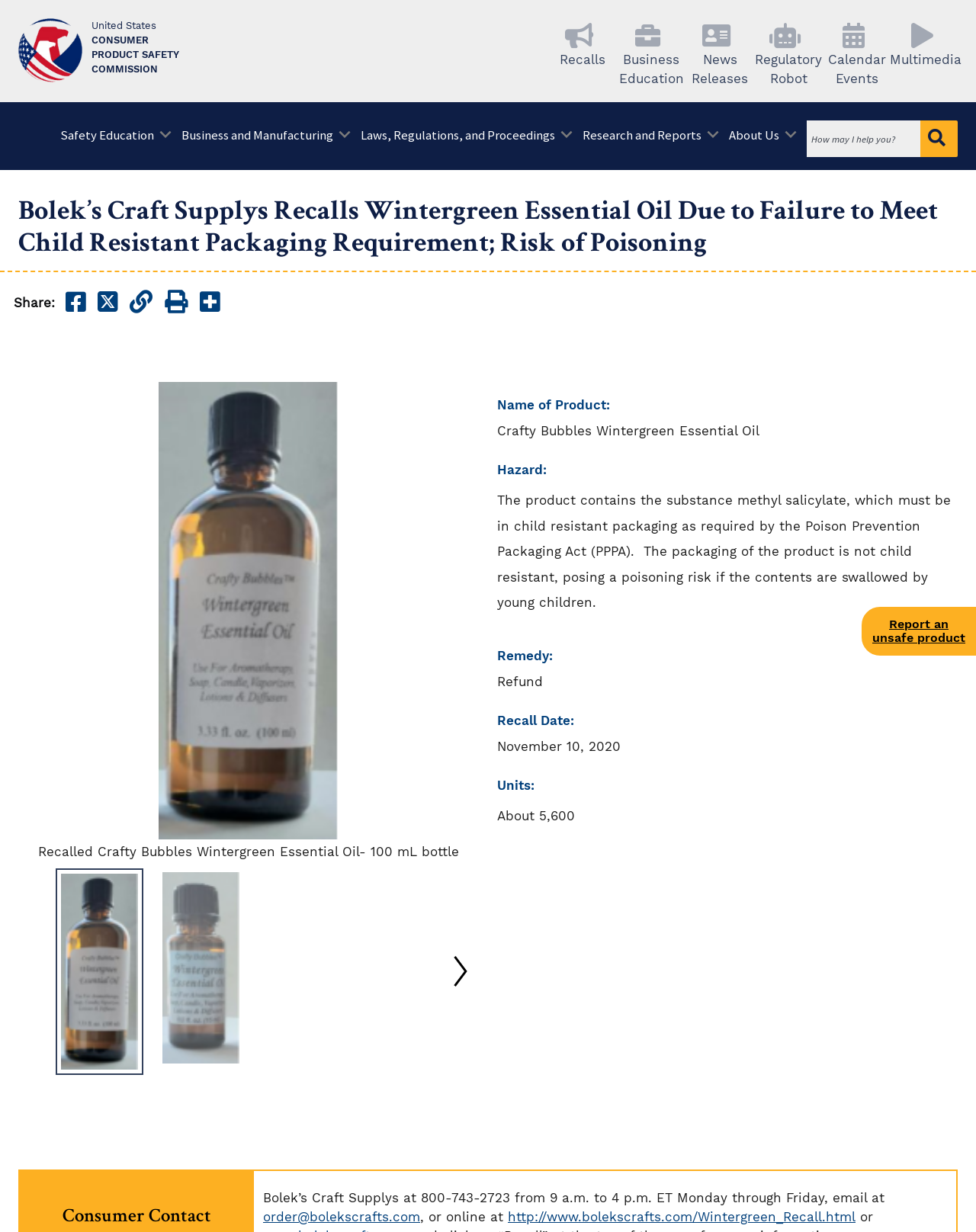Provide the bounding box for the UI element matching this description: "Multimedia".

[0.902, 0.011, 0.995, 0.064]